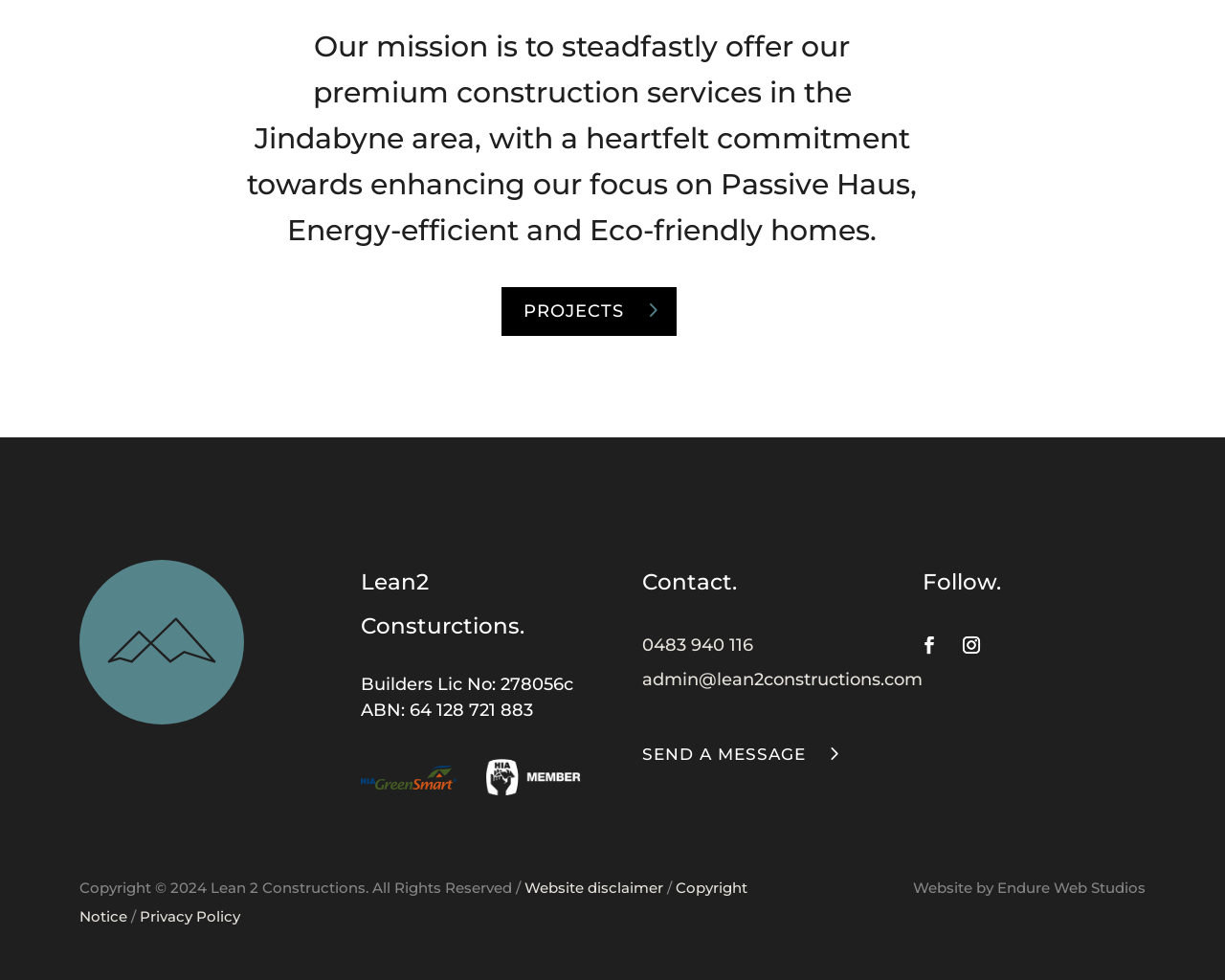Find the bounding box coordinates of the clickable area that will achieve the following instruction: "Visit the website of the author 'Jadon Lawson'".

None